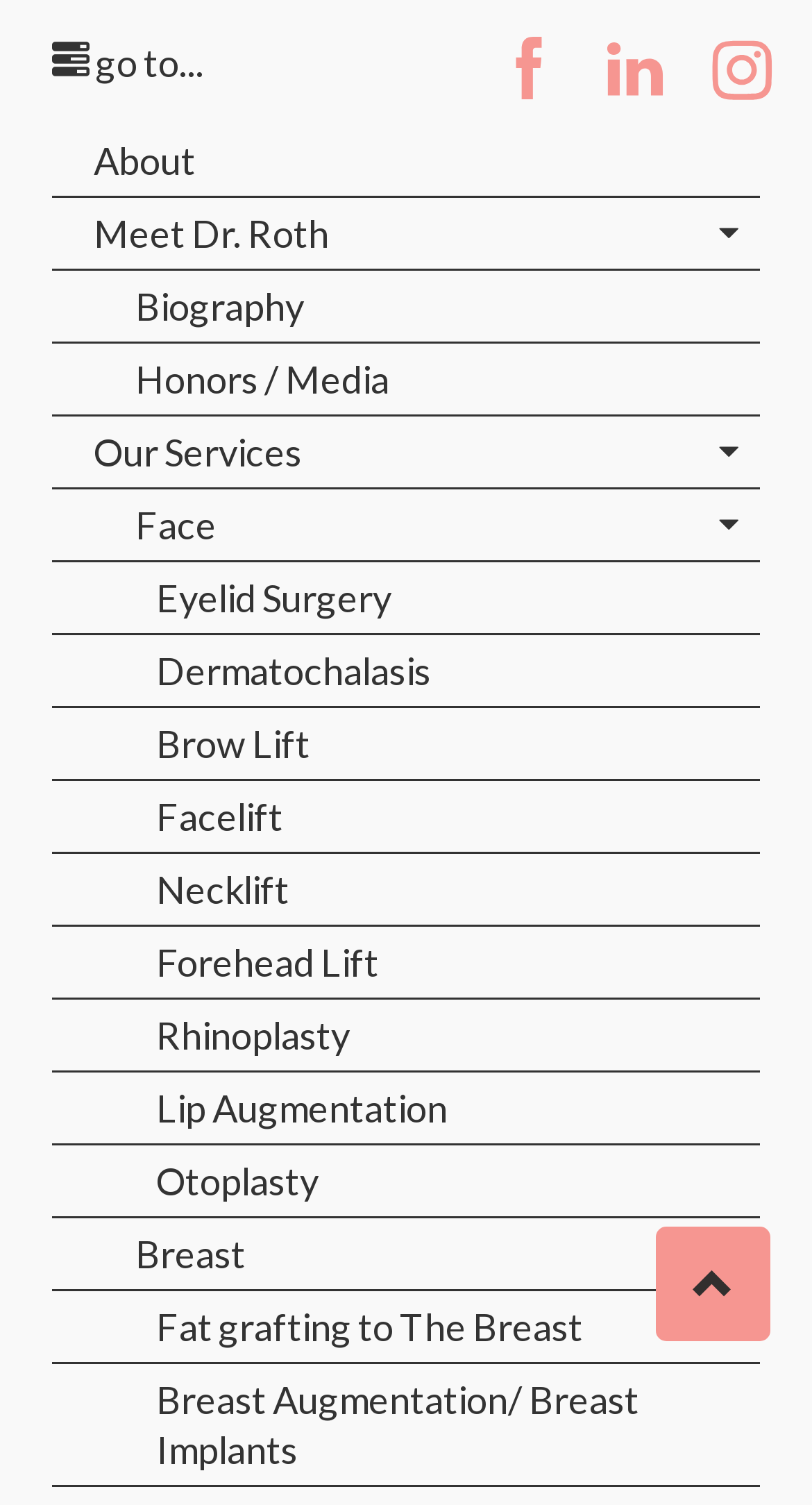What social media platforms are linked? Look at the image and give a one-word or short phrase answer.

Facebook, LinkedIn, Instagram